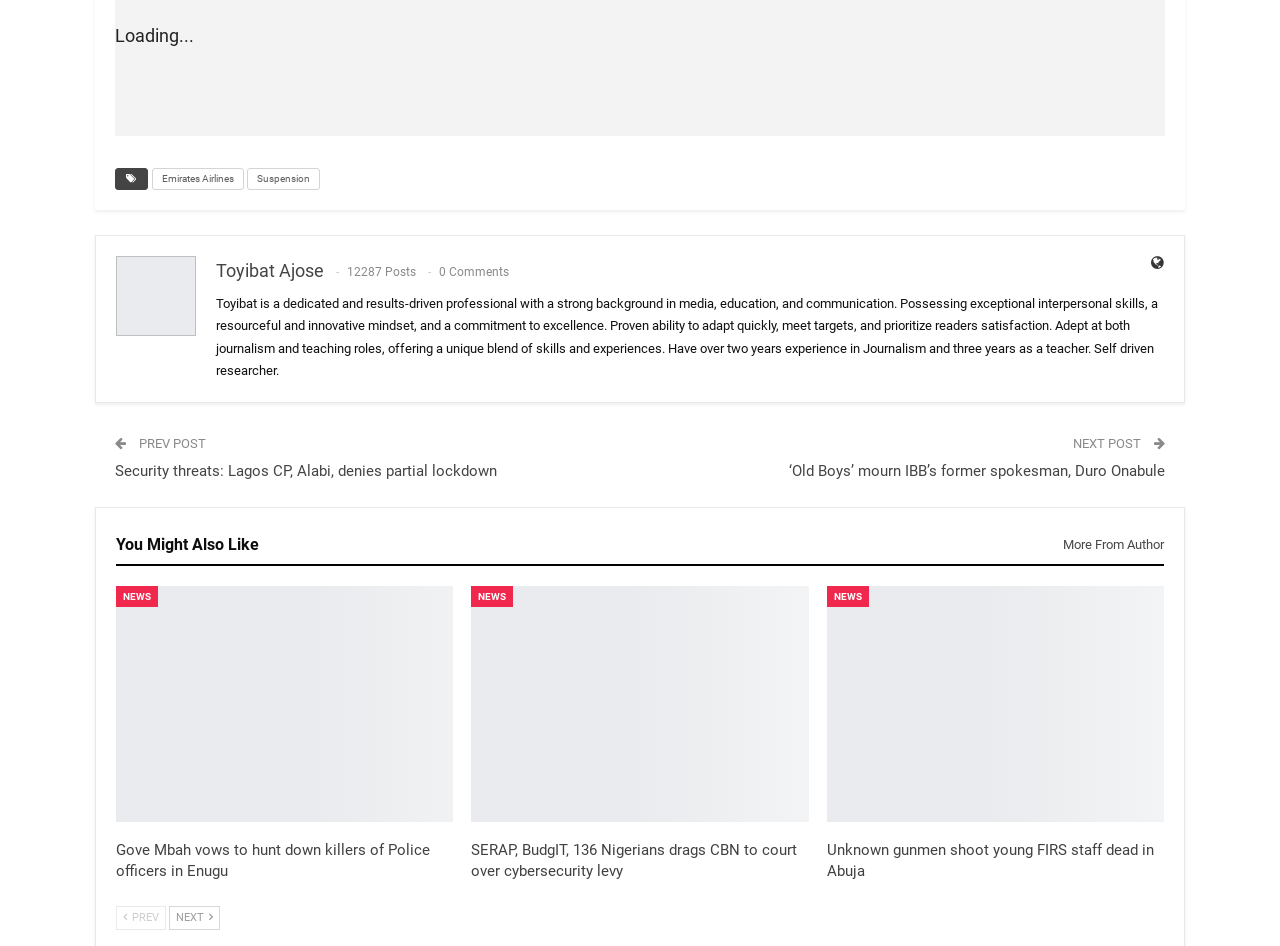How many posts does Toyibat Ajose have?
Please provide a comprehensive answer based on the details in the screenshot.

The StaticText element with the text '12287 Posts' indicates the number of posts made by Toyibat Ajose.